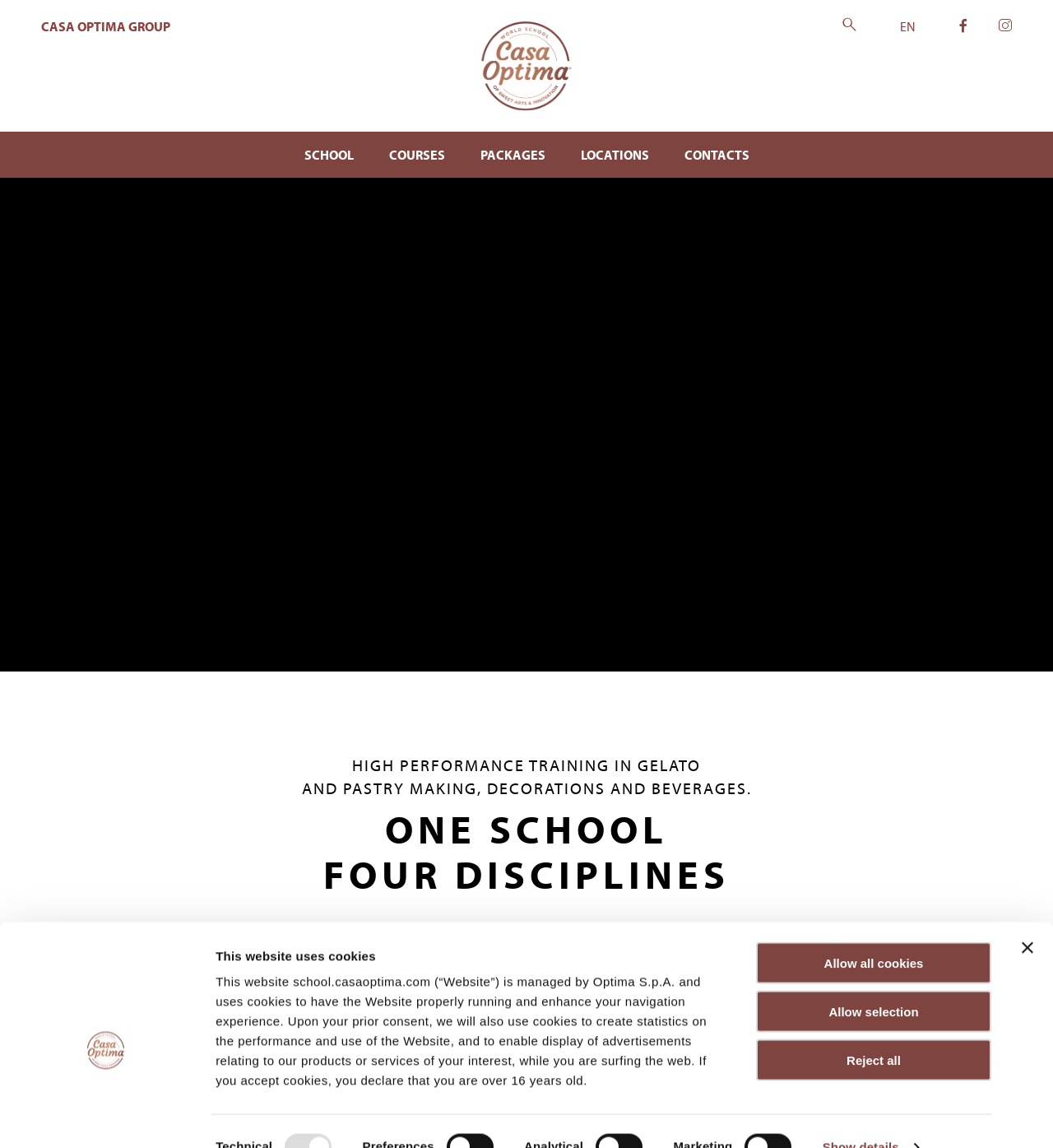Examine the image carefully and respond to the question with a detailed answer: 
How many branches does the school have?

I found the answer by reading the text that describes the school, which mentions that it has branches all over the world.